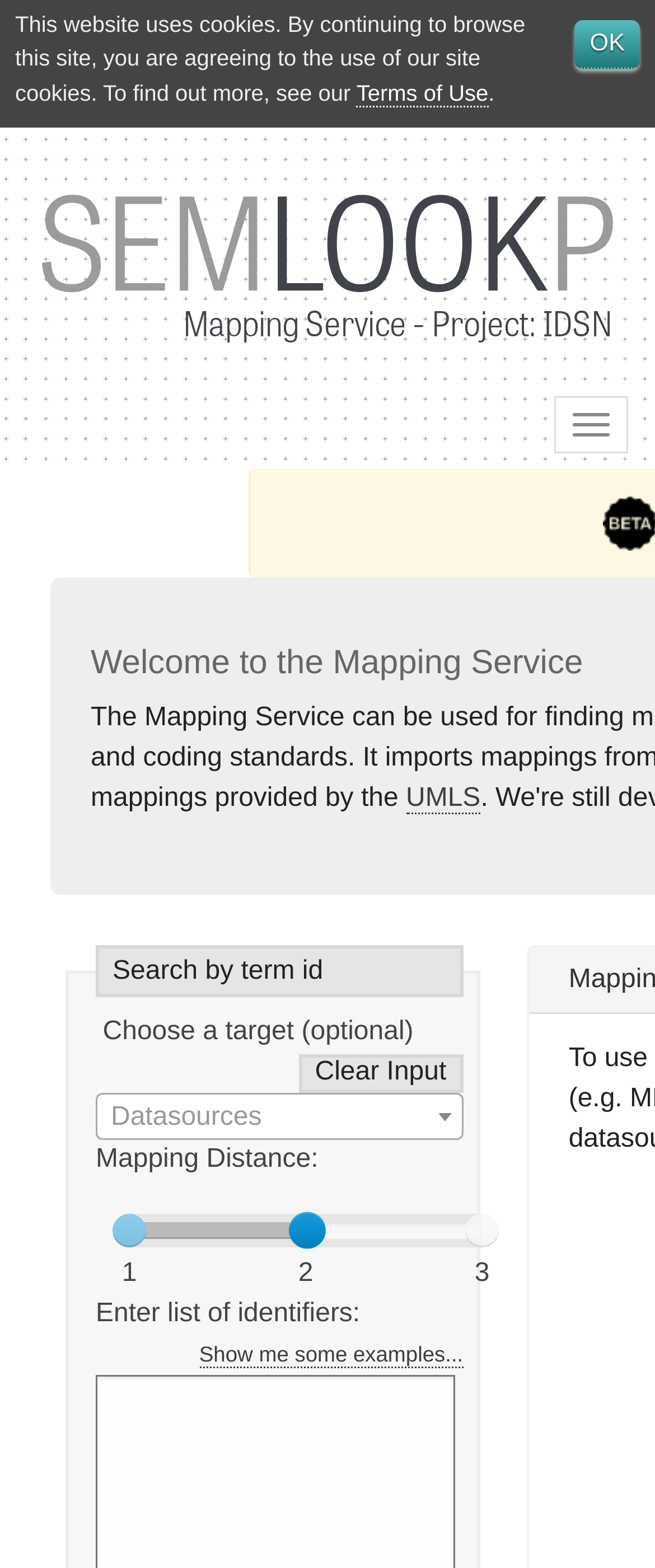Please identify the bounding box coordinates of the area that needs to be clicked to fulfill the following instruction: "Click the Toggle navigation button."

[0.846, 0.253, 0.959, 0.289]